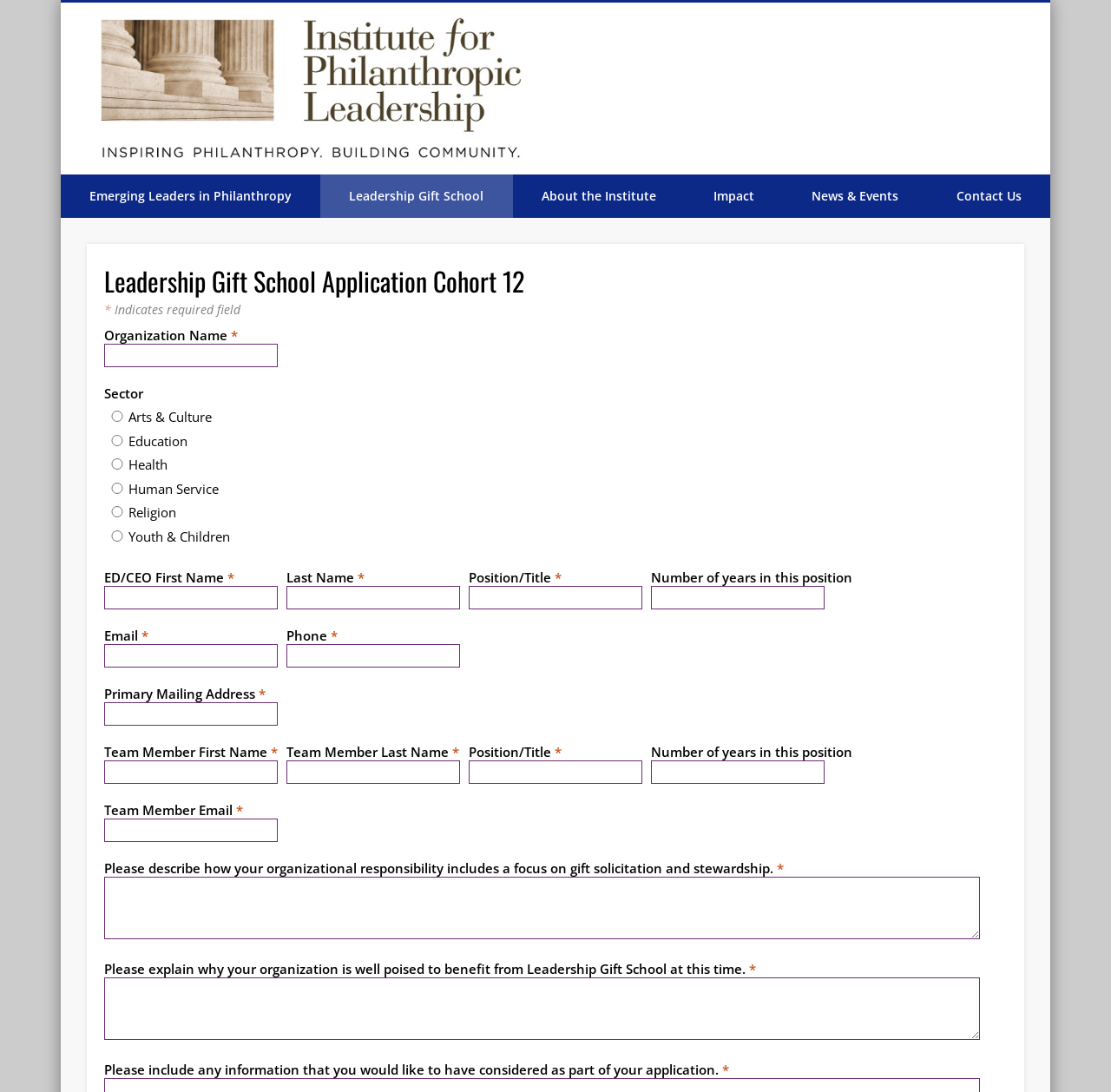Please identify the coordinates of the bounding box that should be clicked to fulfill this instruction: "Input ED/CEO first name".

[0.094, 0.537, 0.25, 0.558]